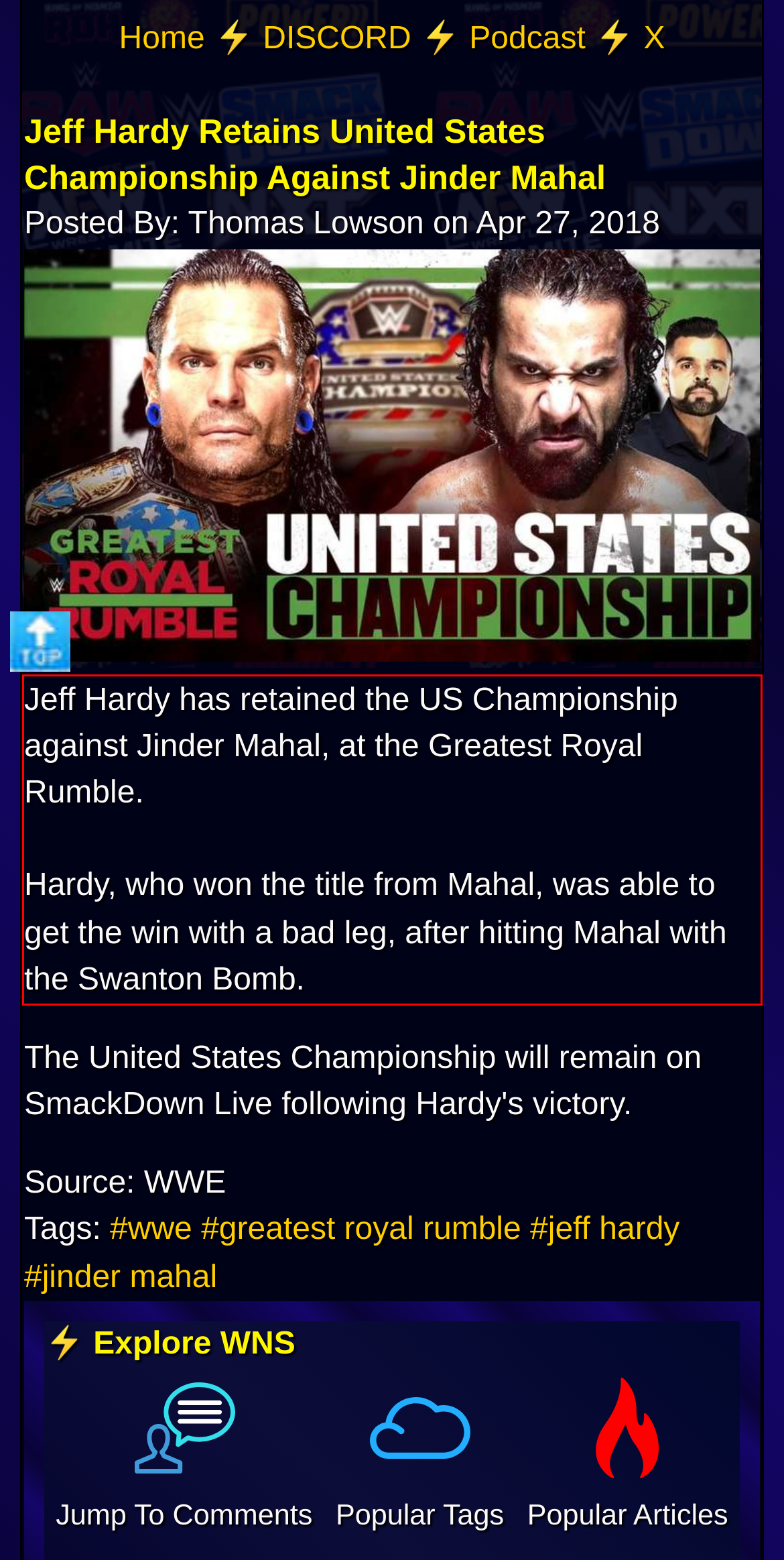In the screenshot of the webpage, find the red bounding box and perform OCR to obtain the text content restricted within this red bounding box.

Jeff Hardy has retained the US Championship against Jinder Mahal, at the Greatest Royal Rumble. Hardy, who won the title from Mahal, was able to get the win with a bad leg, after hitting Mahal with the Swanton Bomb.